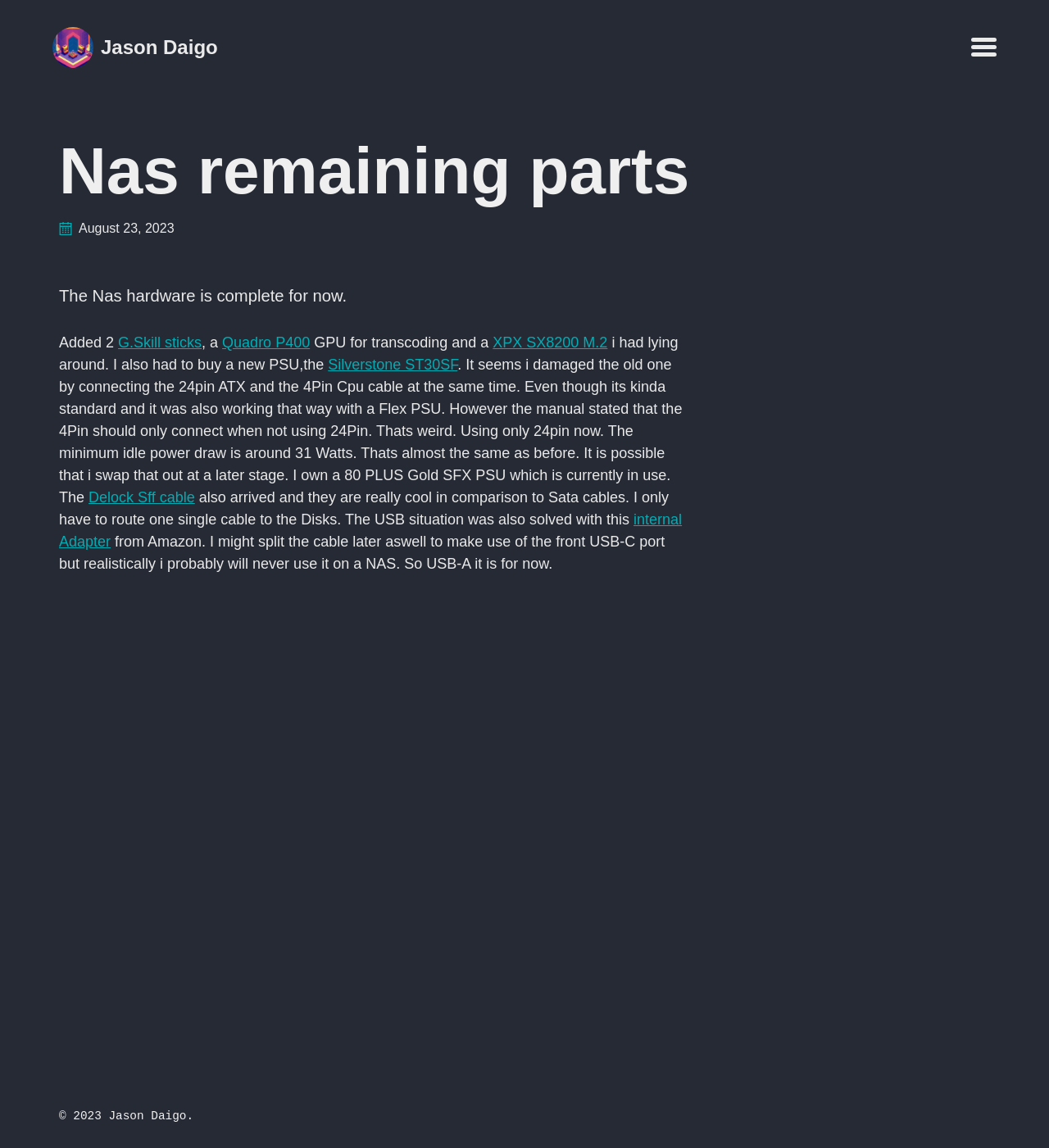Determine the bounding box coordinates of the clickable area required to perform the following instruction: "Visit Jason Daigo's page". The coordinates should be represented as four float numbers between 0 and 1: [left, top, right, bottom].

[0.05, 0.023, 0.634, 0.059]